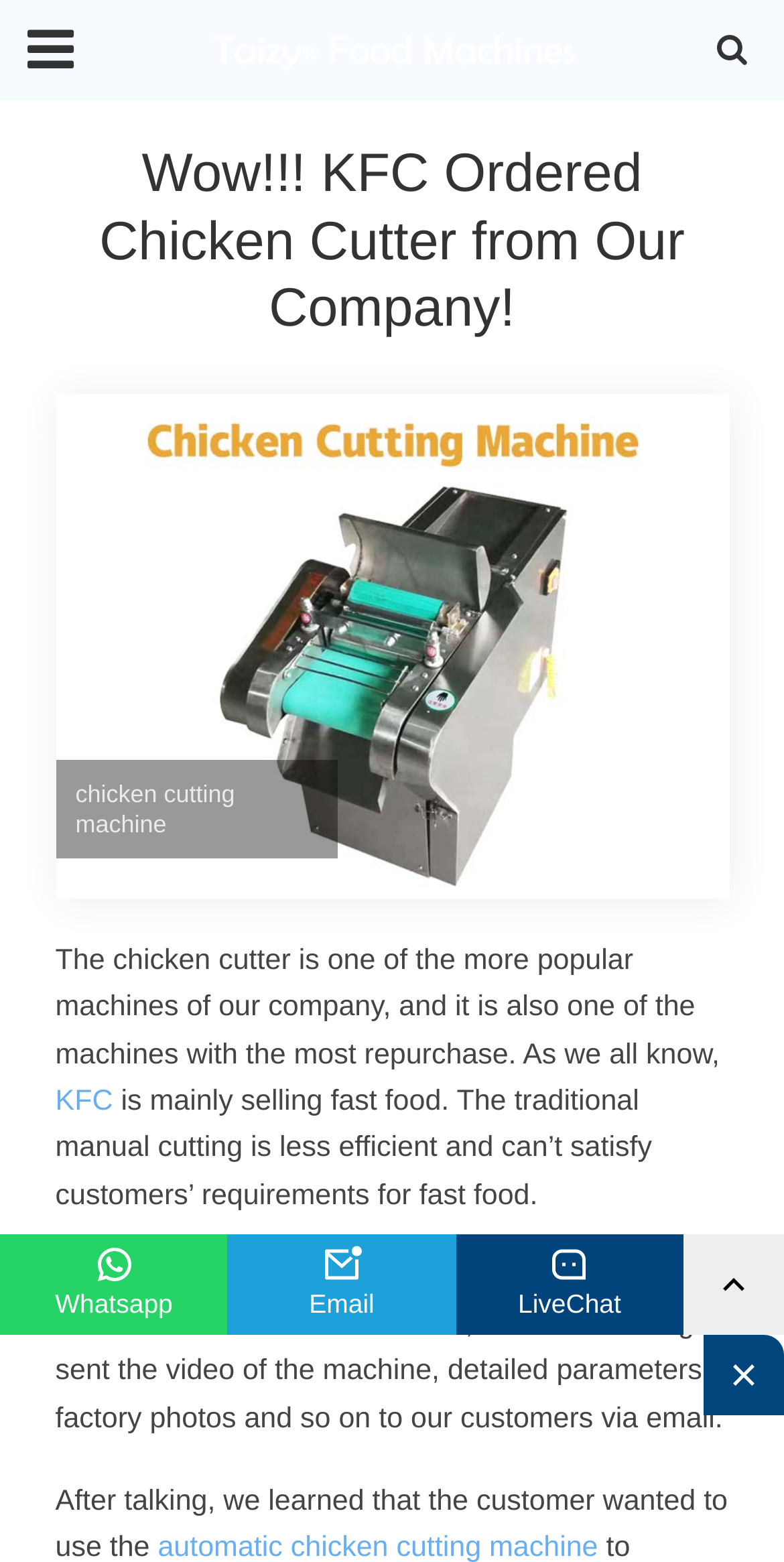What is the purpose of the chicken cutter machine?
Examine the webpage screenshot and provide an in-depth answer to the question.

The answer can be found in the paragraph of text that describes the chicken cutter machine. It states that 'the traditional manual cutting is less efficient and can’t satisfy customers’ requirements for fast food', indicating that the machine is used for cutting chicken for fast food.